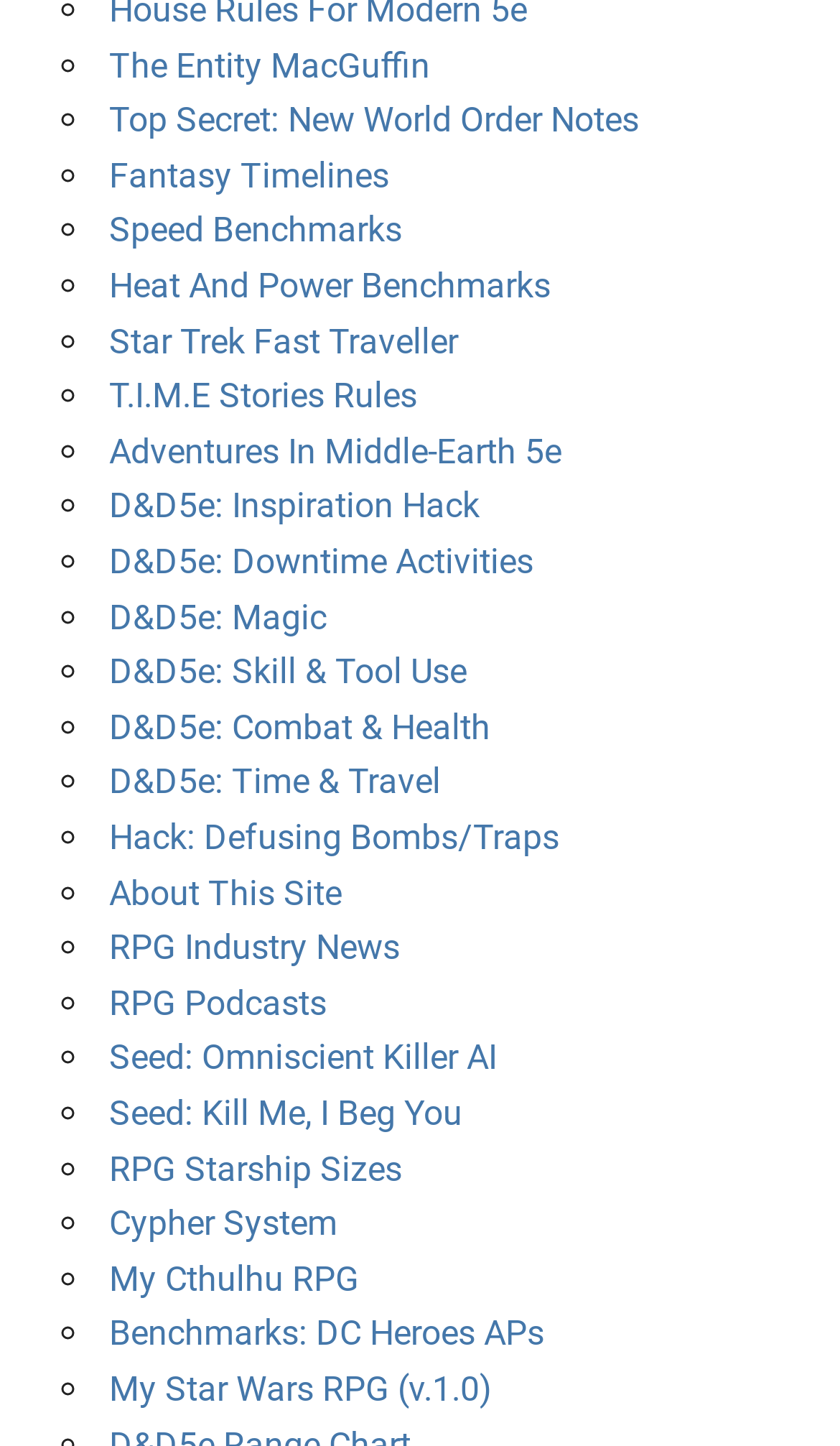Based on the element description: "D&D5e: Skill & Tool Use", identify the bounding box coordinates for this UI element. The coordinates must be four float numbers between 0 and 1, listed as [left, top, right, bottom].

[0.13, 0.45, 0.556, 0.479]